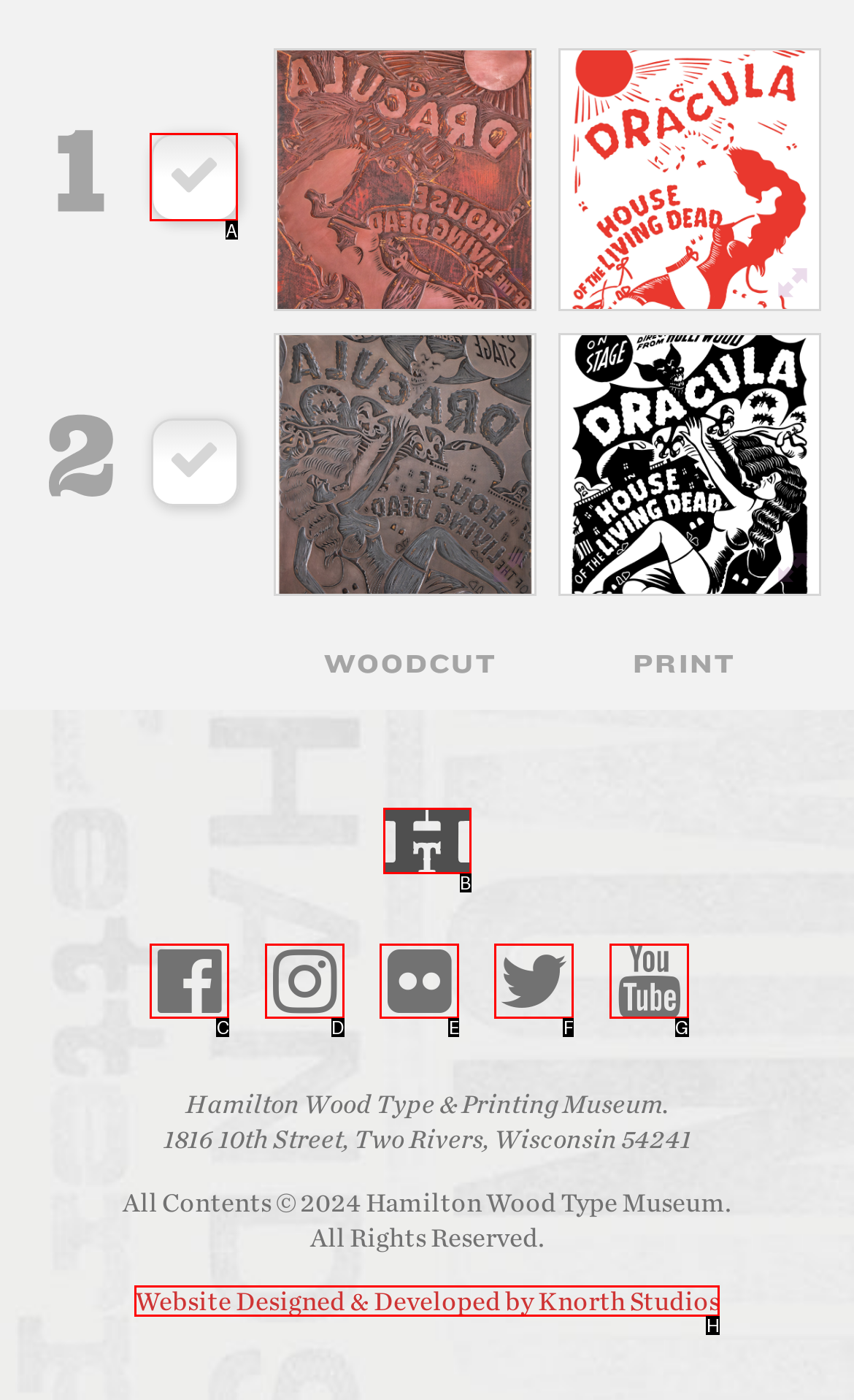Tell me the letter of the UI element I should click to accomplish the task: click the button with a plus sign based on the choices provided in the screenshot.

A